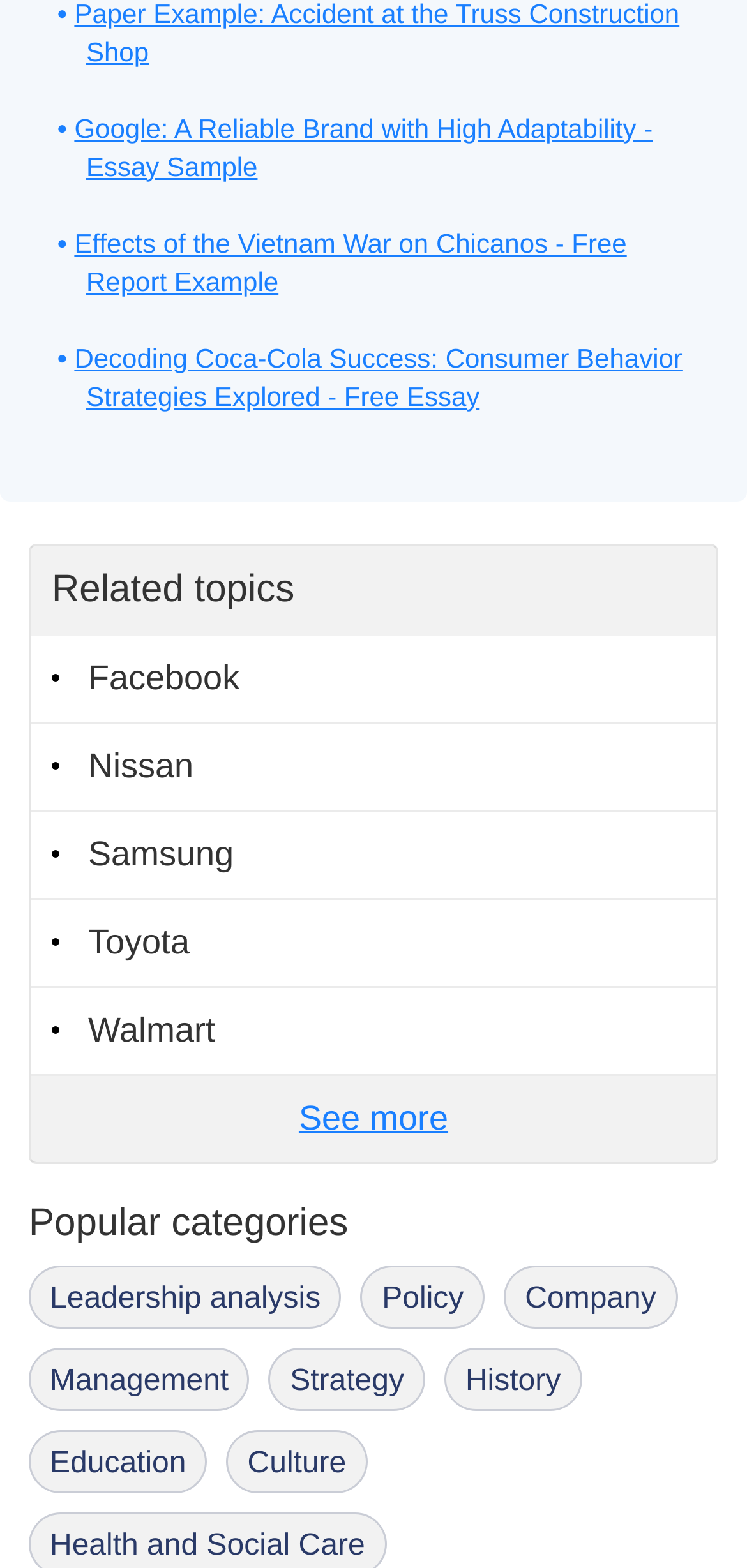Can you specify the bounding box coordinates of the area that needs to be clicked to fulfill the following instruction: "Read about leadership analysis"?

[0.038, 0.807, 0.457, 0.847]